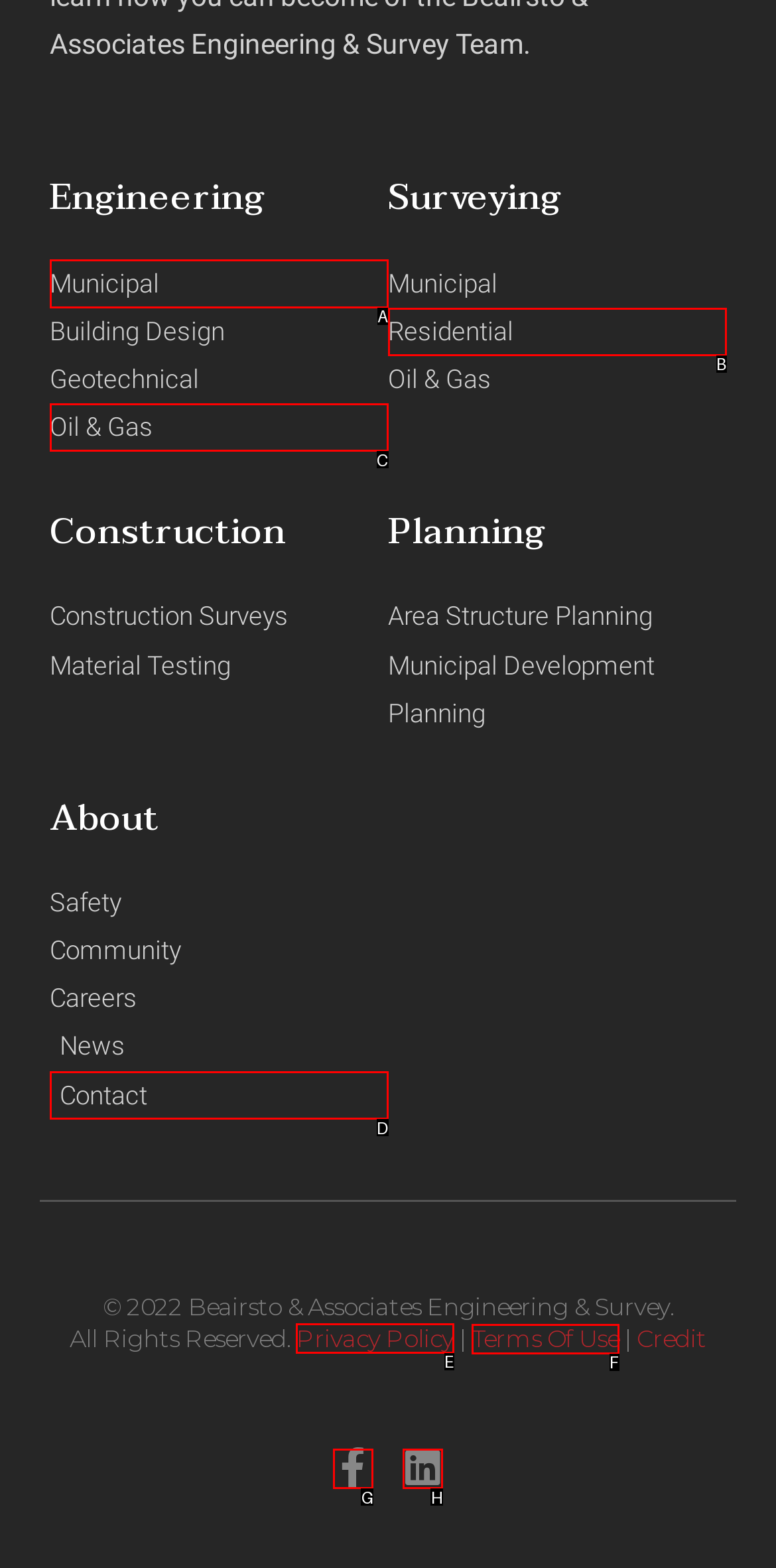Identify the letter of the correct UI element to fulfill the task: Read the Privacy Policy from the given options in the screenshot.

E